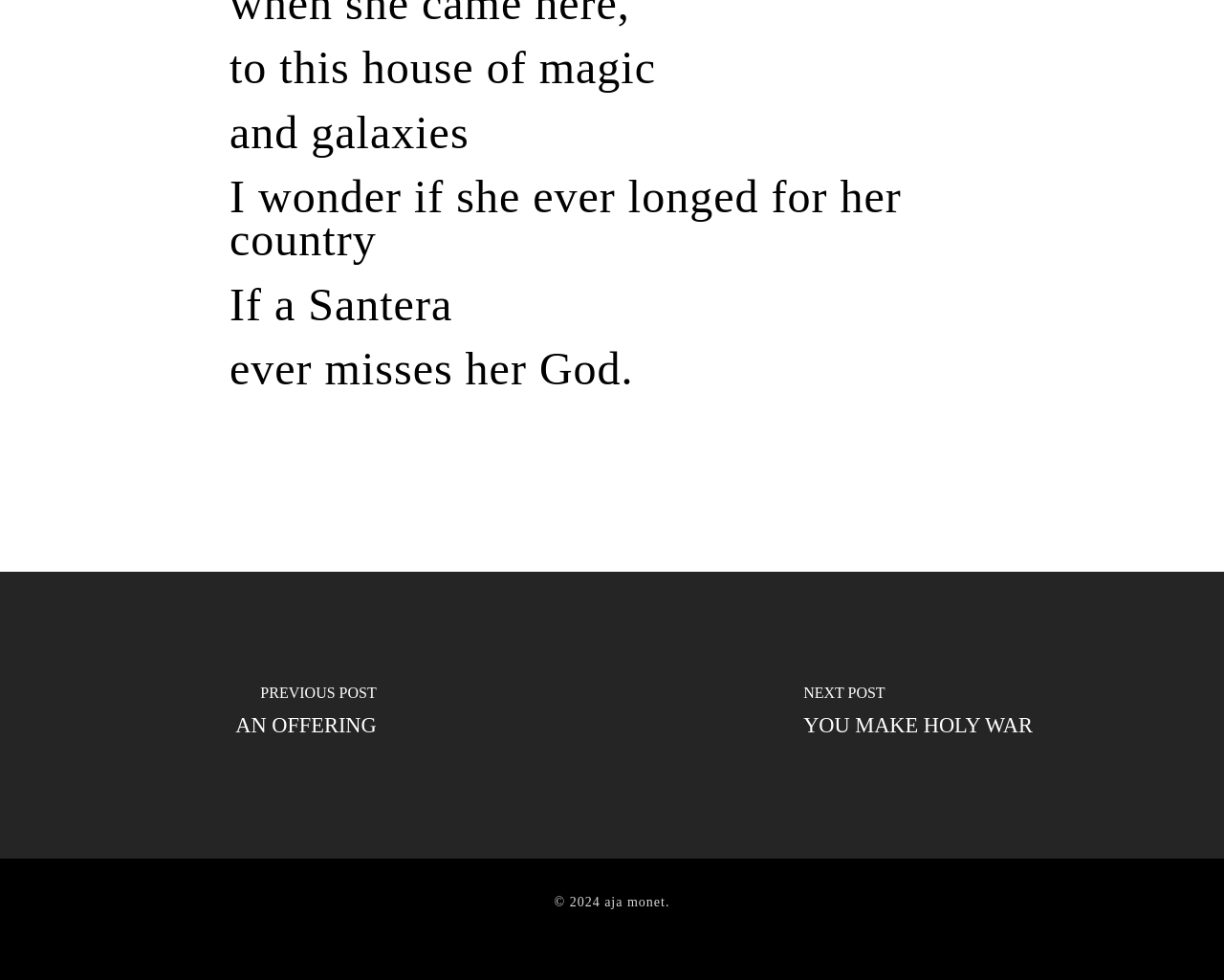What is the format of the webpage?
Refer to the image and provide a thorough answer to the question.

The webpage appears to be a blog post, as it contains a series of static text elements and links to navigate to previous and next posts, which is a common format for blog posts.